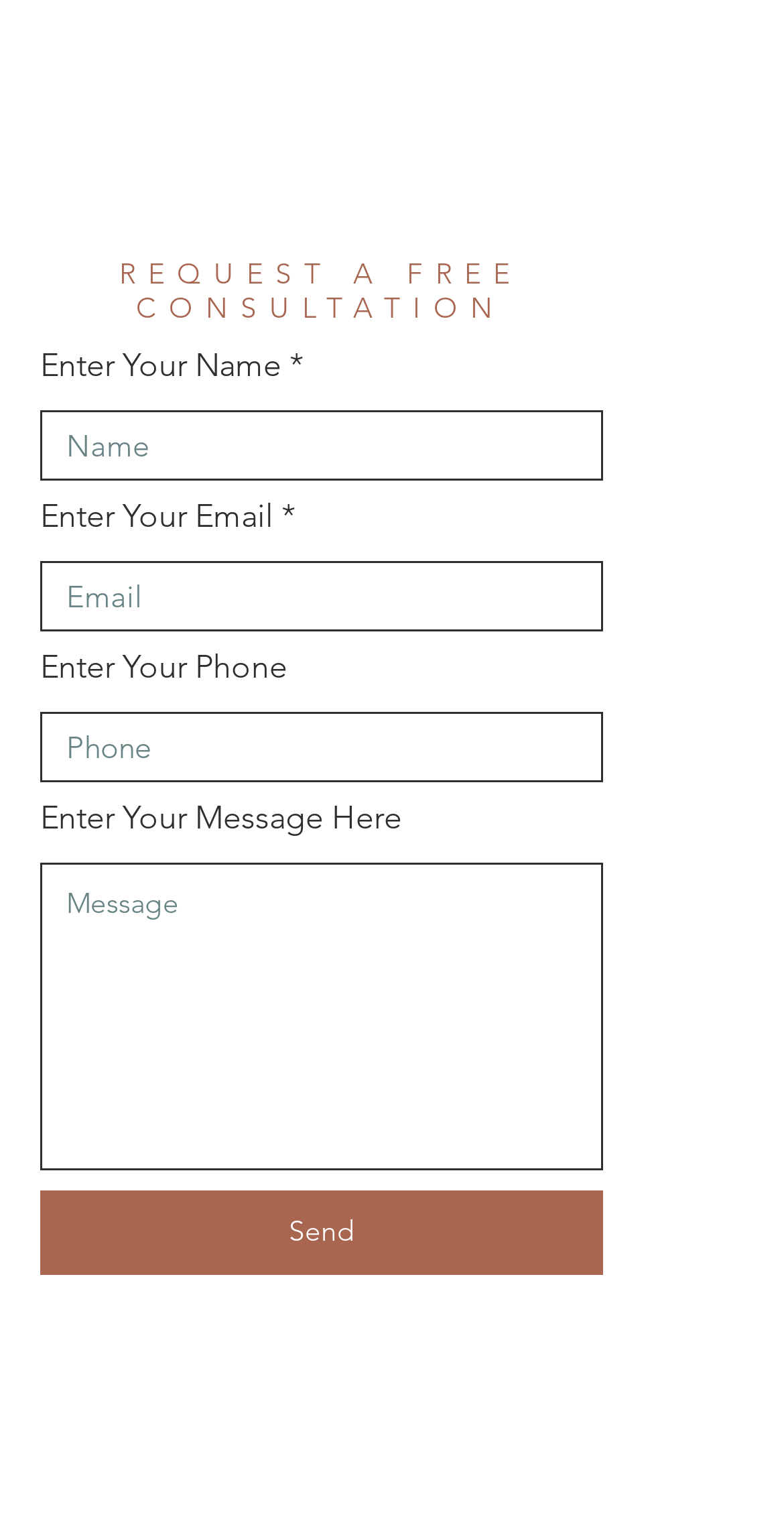Use one word or a short phrase to answer the question provided: 
What is the purpose of this webpage?

Contact